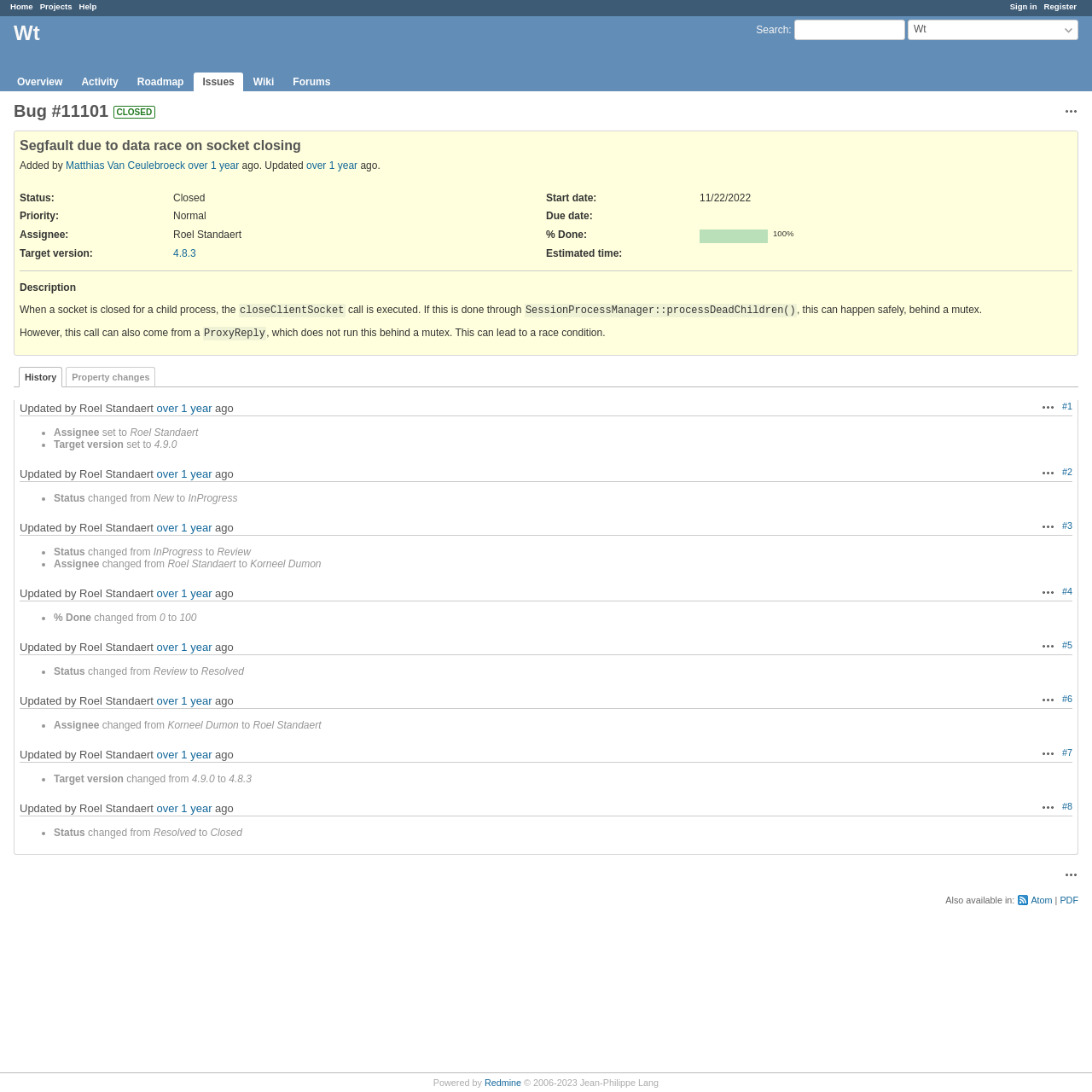Answer the following query with a single word or phrase:
How many links are in the 'Actions' dropdown?

3